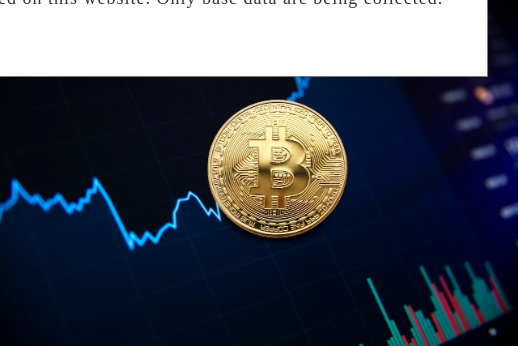What is displayed on the dark financial screen?
Using the image as a reference, answer the question with a short word or phrase.

Fluctuating graphs and candlestick patterns